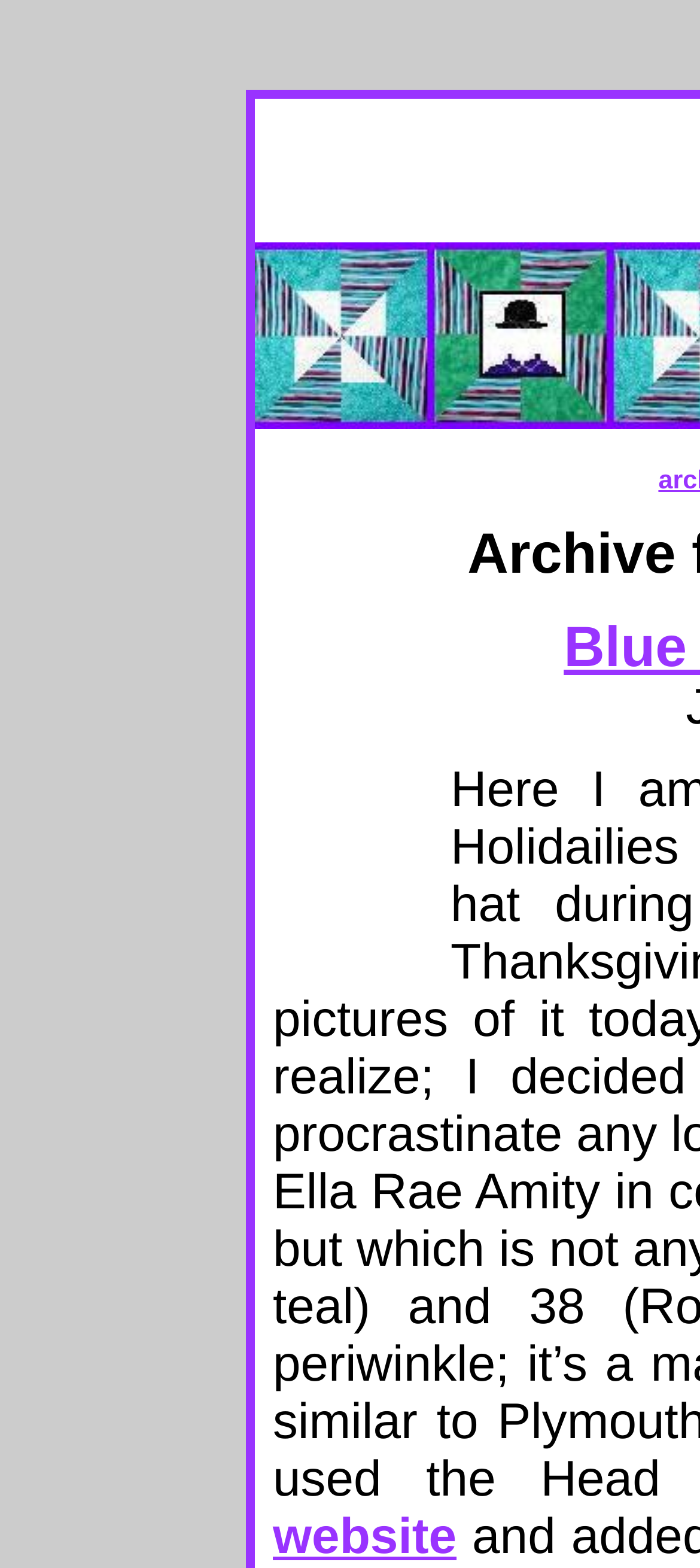Locate the primary heading on the webpage and return its text.

Hat on Top, Coat Below